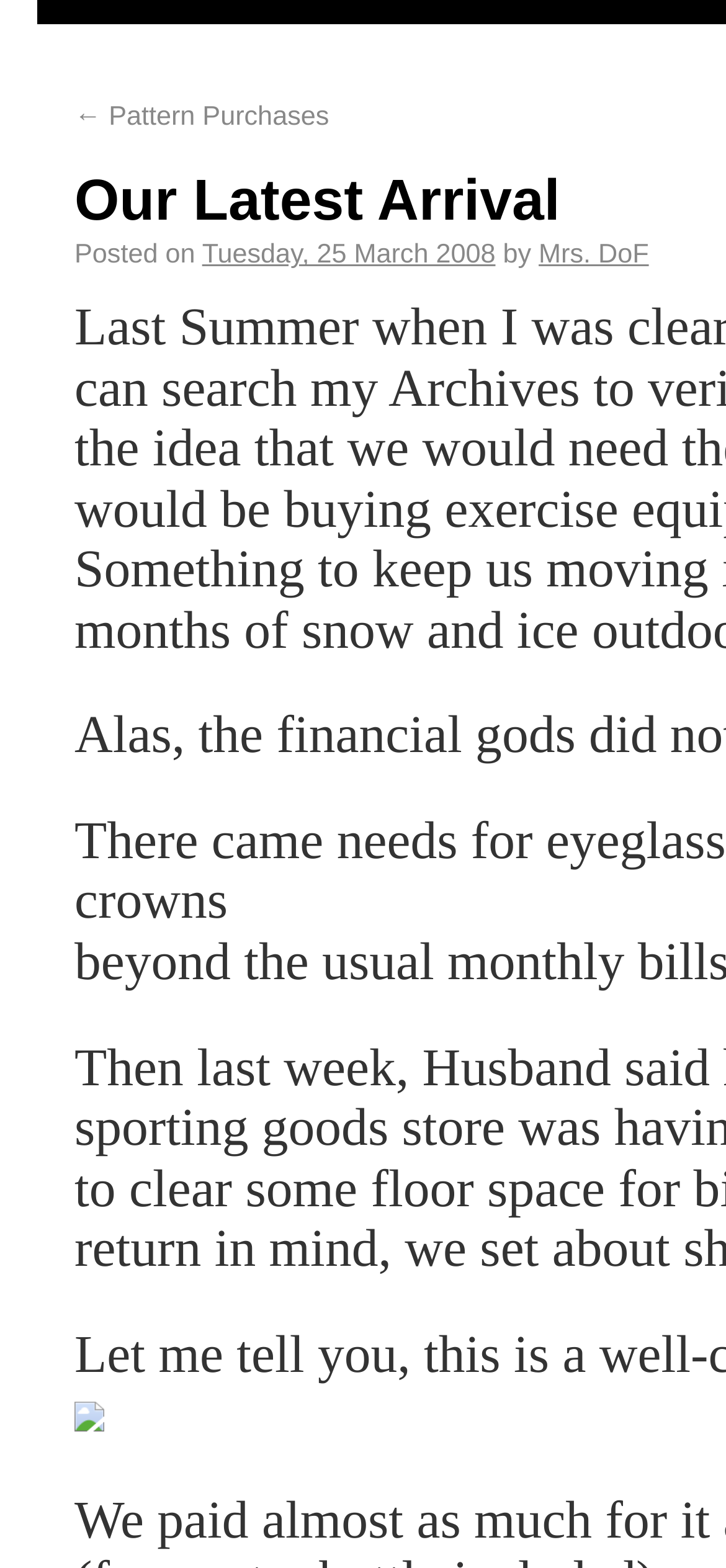Given the element description, predict the bounding box coordinates in the format (top-left x, top-left y, bottom-right x, bottom-right y), using floating point numbers between 0 and 1: Mrs. DoF

[0.742, 0.154, 0.894, 0.173]